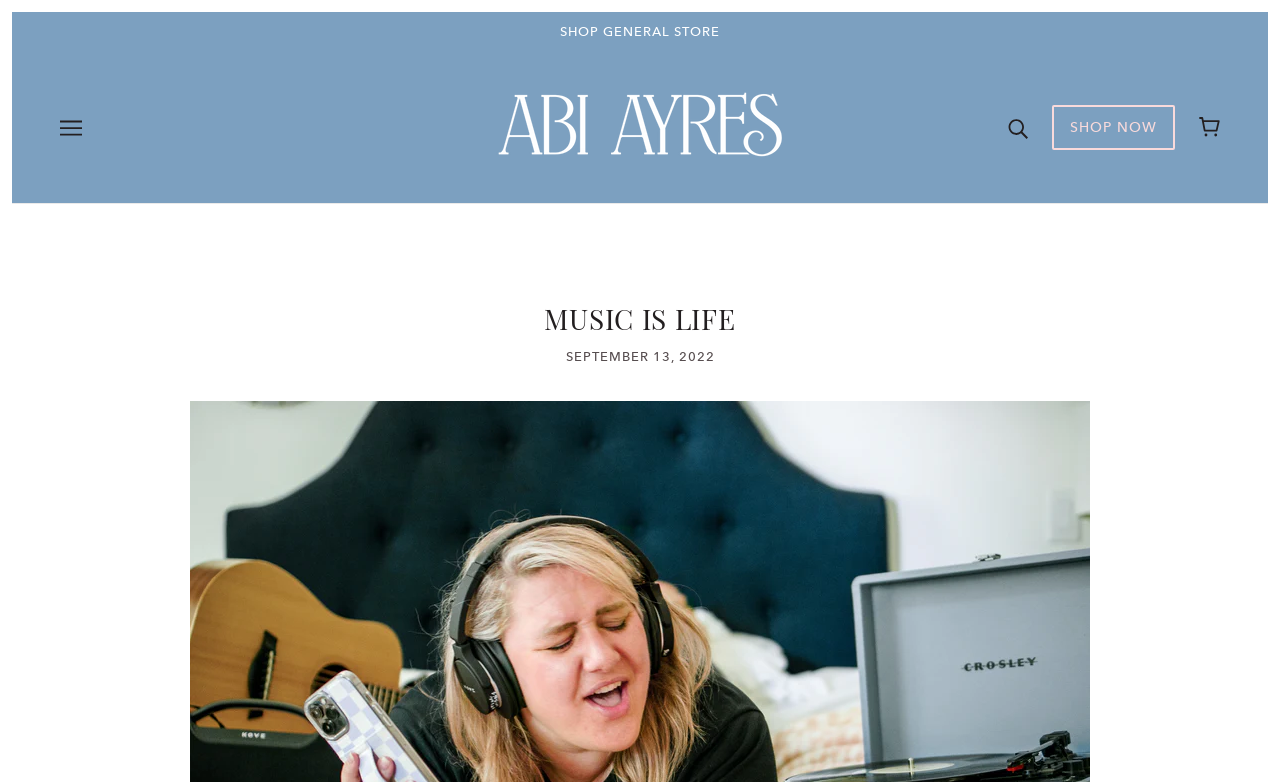Please provide the bounding box coordinates in the format (top-left x, top-left y, bottom-right x, bottom-right y). Remember, all values are floating point numbers between 0 and 1. What is the bounding box coordinate of the region described as: parent_node: SHOP NOW aria-label="Search"

[0.778, 0.148, 0.812, 0.178]